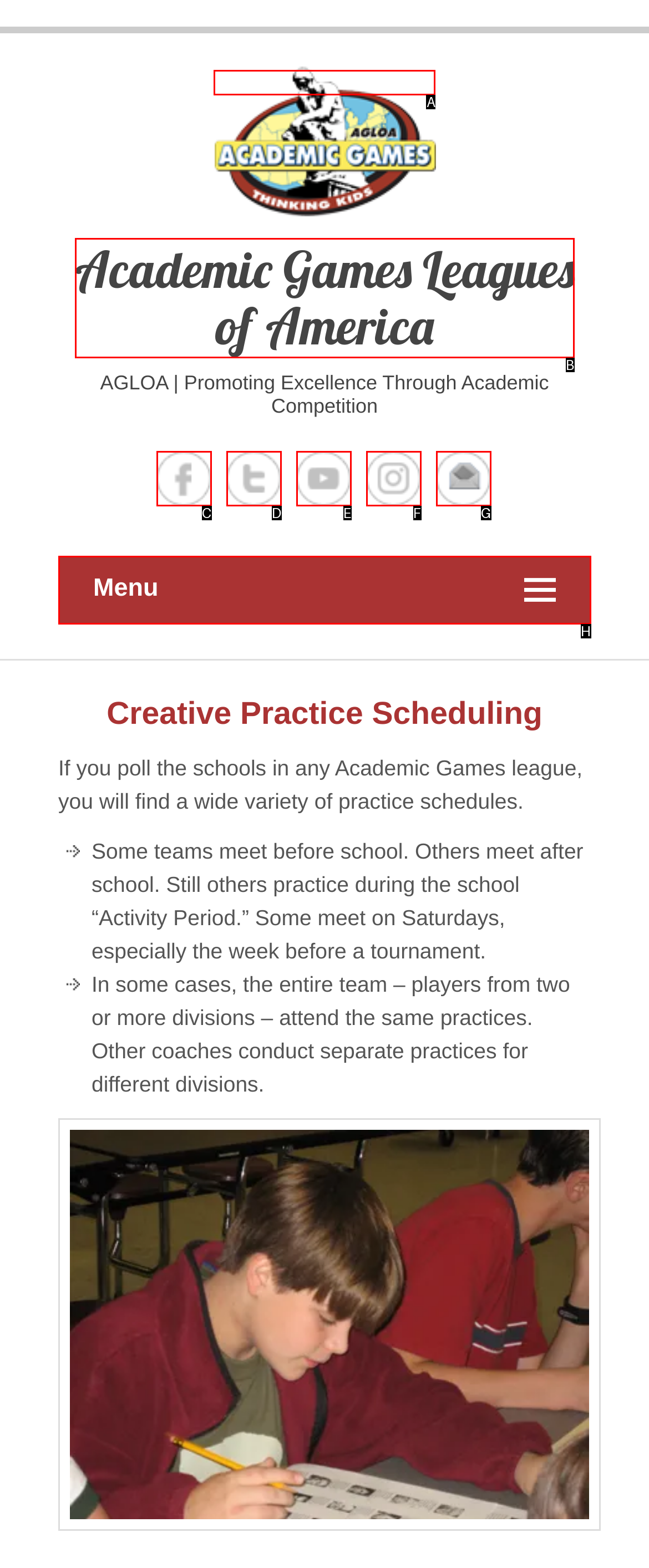Which option aligns with the description: alt="Academic Games Leagues of America"? Respond by selecting the correct letter.

A